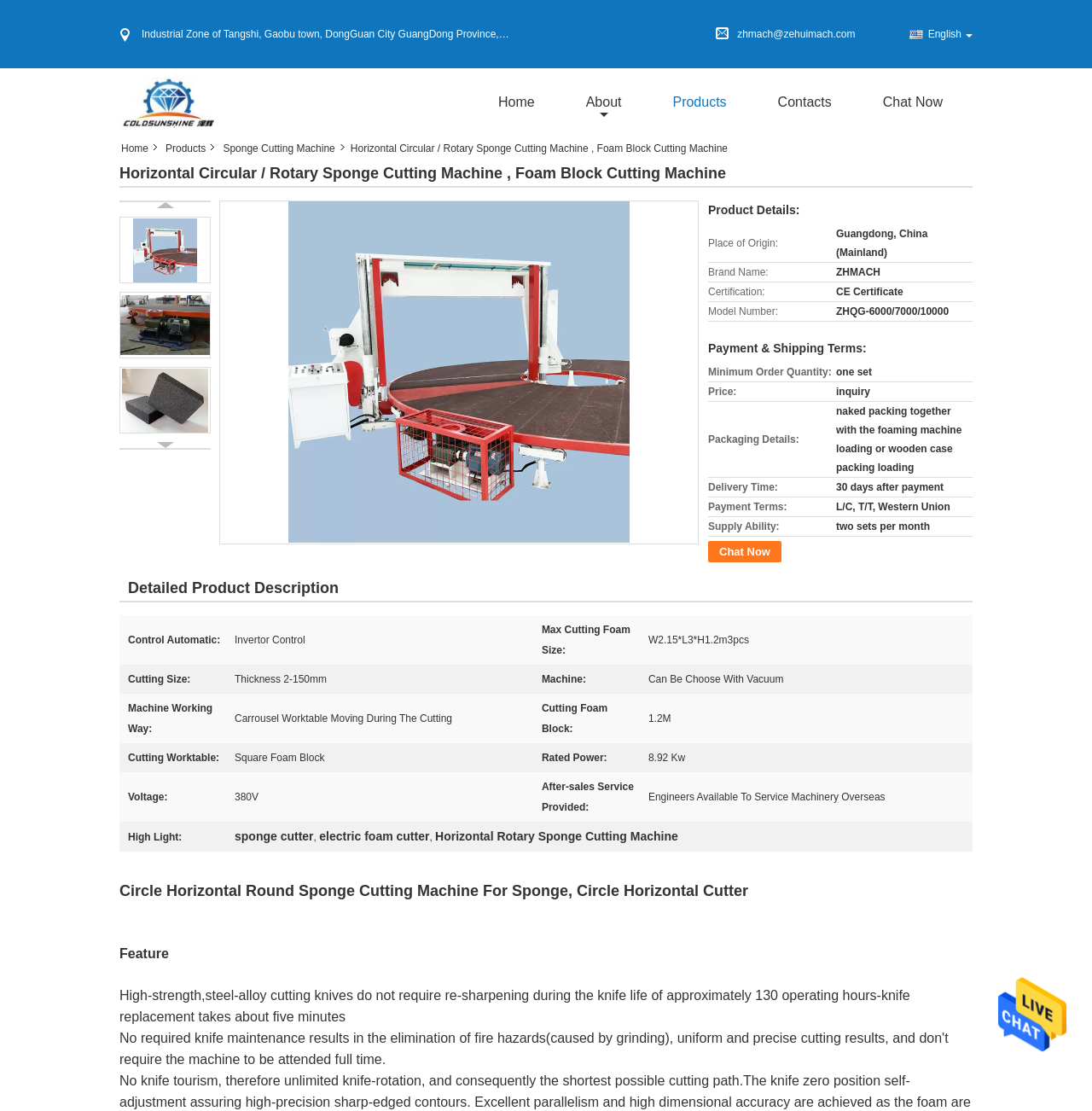What is the maximum cutting foam size?
We need a detailed and meticulous answer to the question.

The maximum cutting foam size can be found in the table under 'Detailed Product Description' section, where it is specified as 'W2.15*L3*H1.2m3pcs' in the 'Max Cutting Foam Size' row.